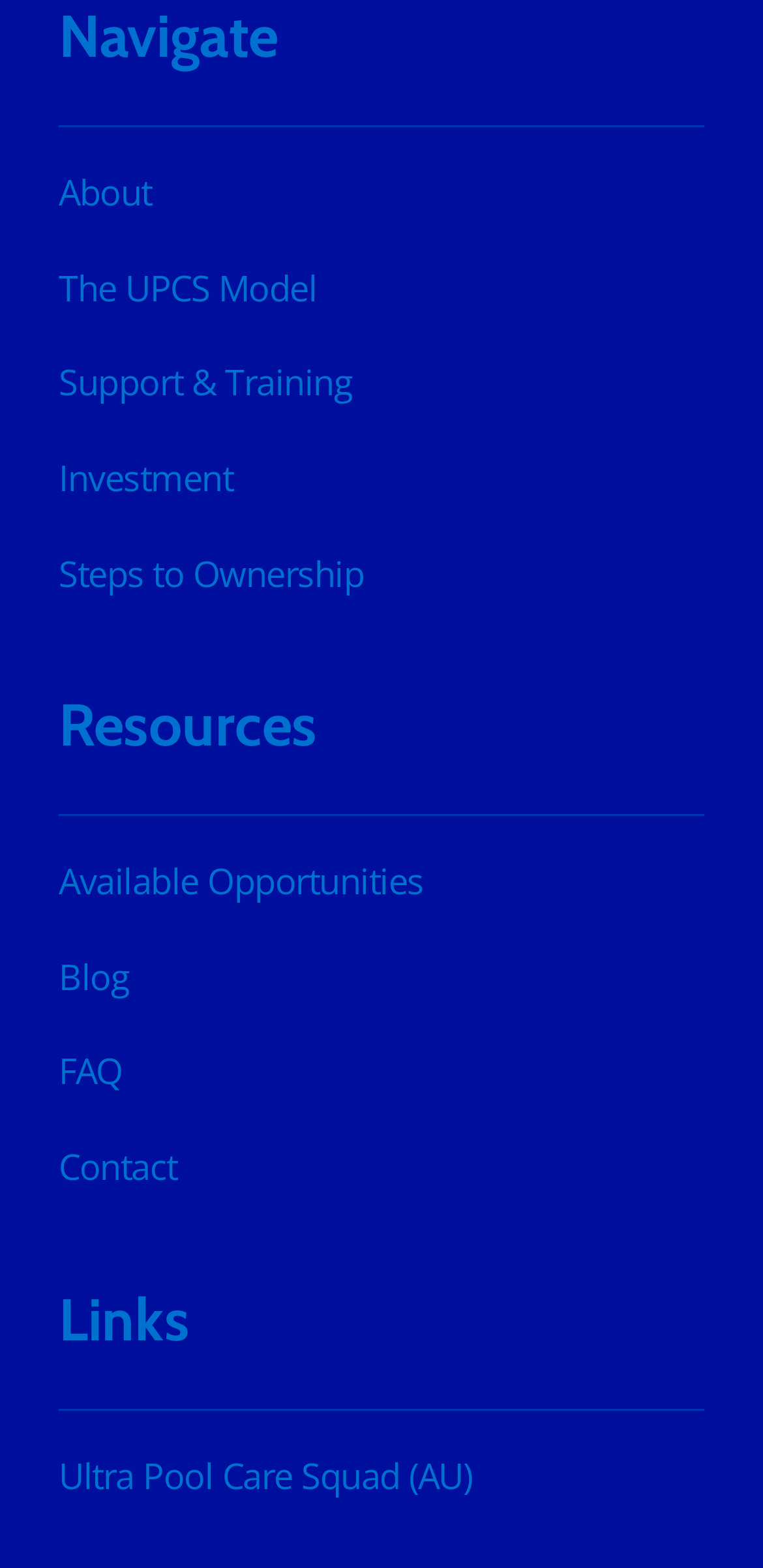Using the provided element description: "Available Opportunities", identify the bounding box coordinates. The coordinates should be four floats between 0 and 1 in the order [left, top, right, bottom].

[0.077, 0.547, 0.555, 0.577]